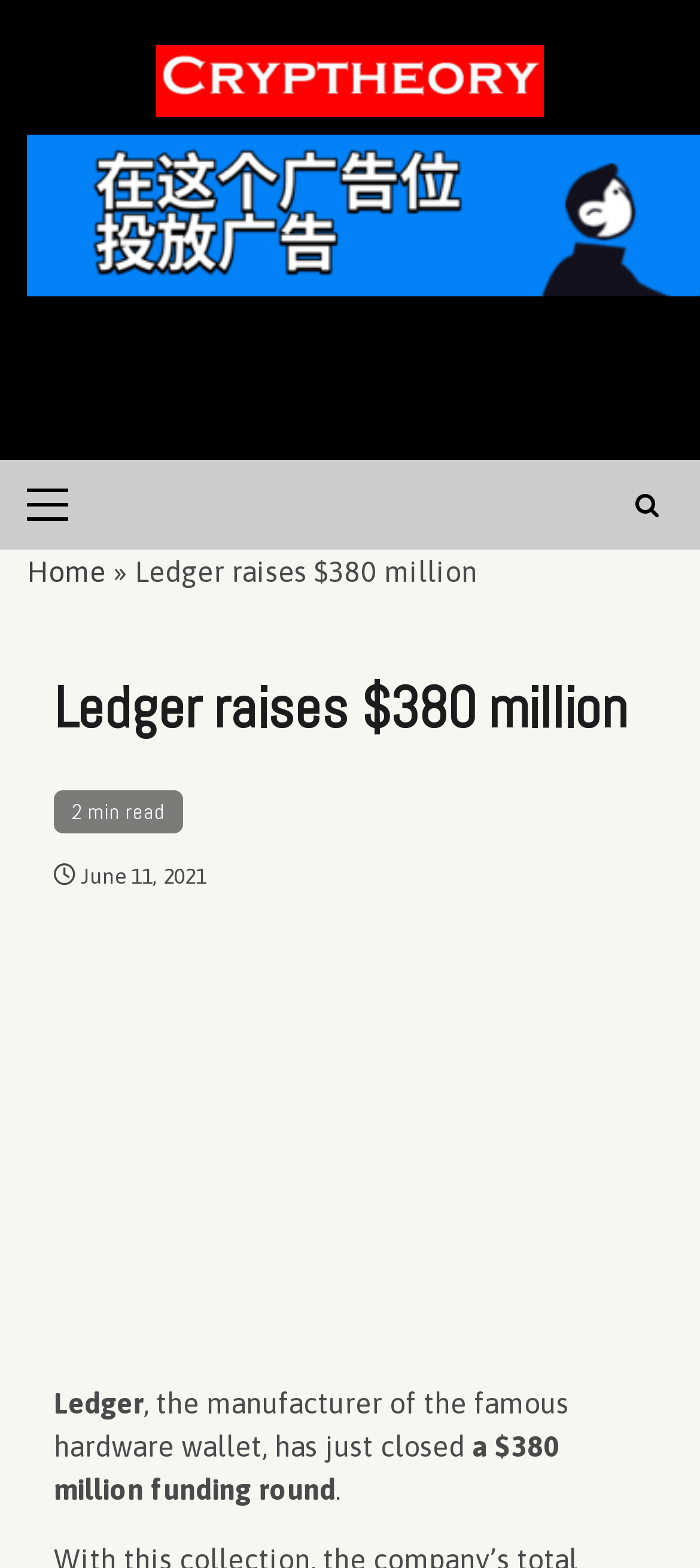Predict the bounding box of the UI element based on the description: "Crypto Exchanges Info". The coordinates should be four float numbers between 0 and 1, formatted as [left, top, right, bottom].

[0.038, 0.423, 0.41, 0.443]